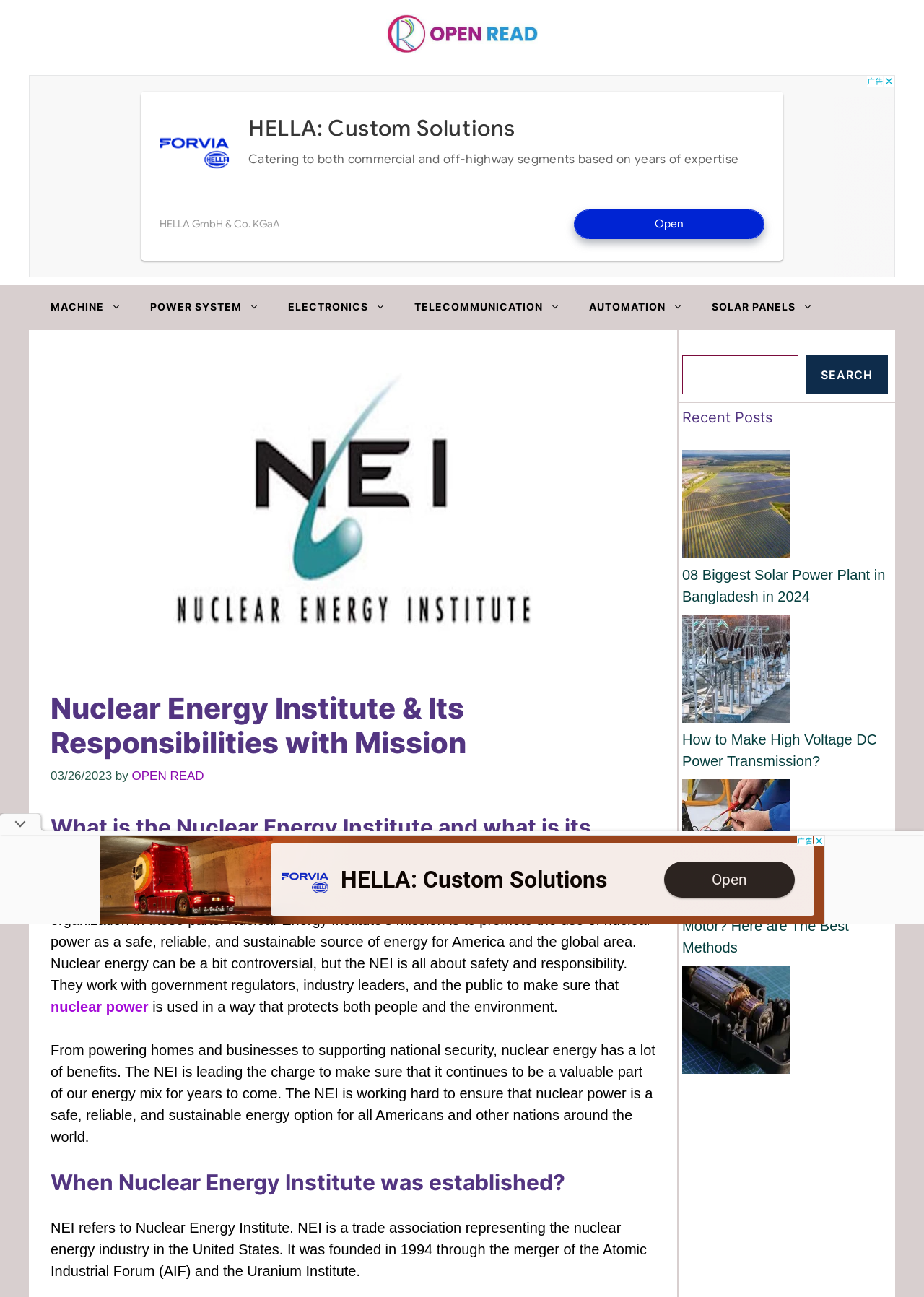Please identify the bounding box coordinates of the element that needs to be clicked to execute the following command: "Click the 'SOLAR PANELS' link". Provide the bounding box using four float numbers between 0 and 1, formatted as [left, top, right, bottom].

[0.755, 0.22, 0.895, 0.253]